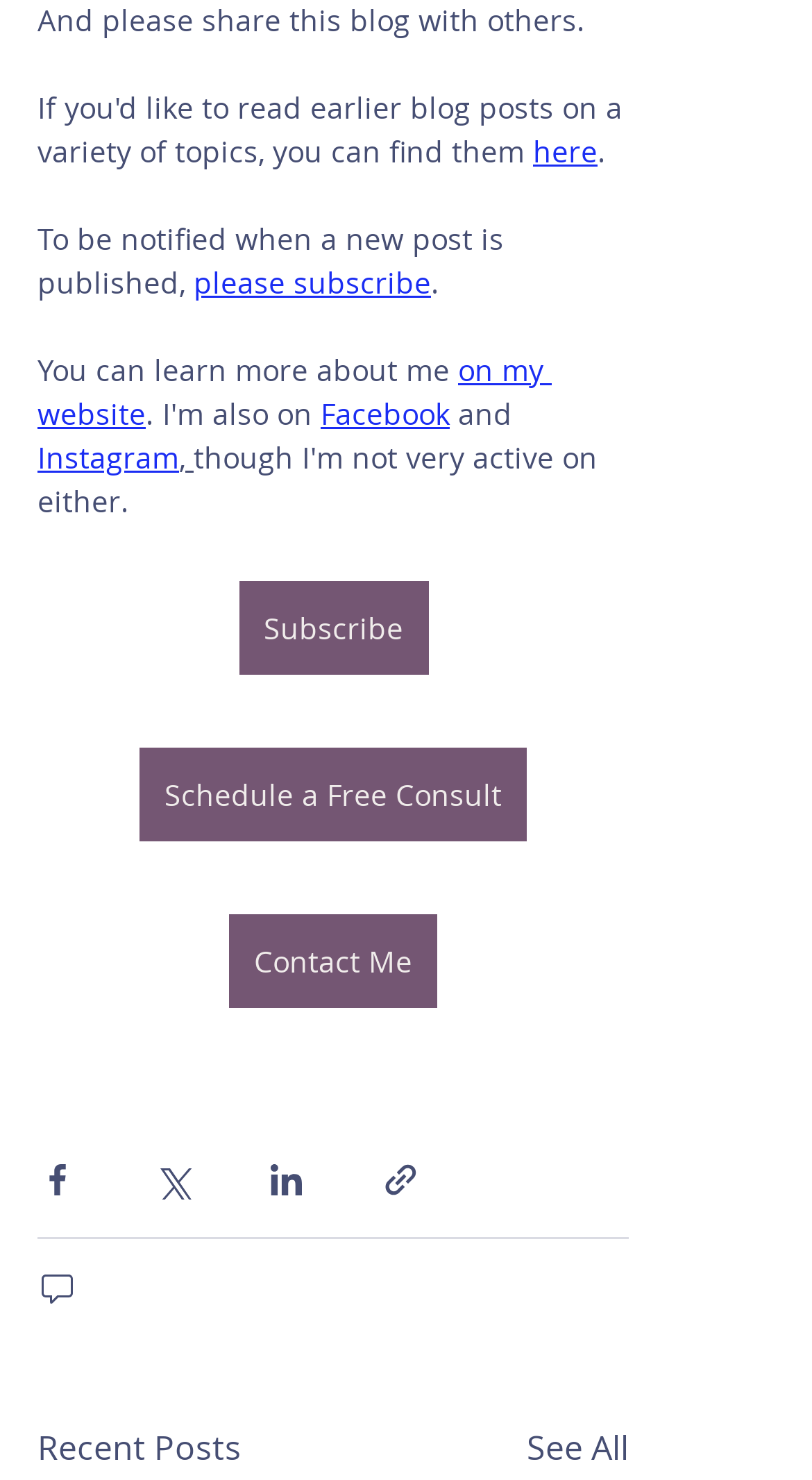What is the purpose of the 'Share via' buttons?
Based on the screenshot, provide your answer in one word or phrase.

To share content on social media